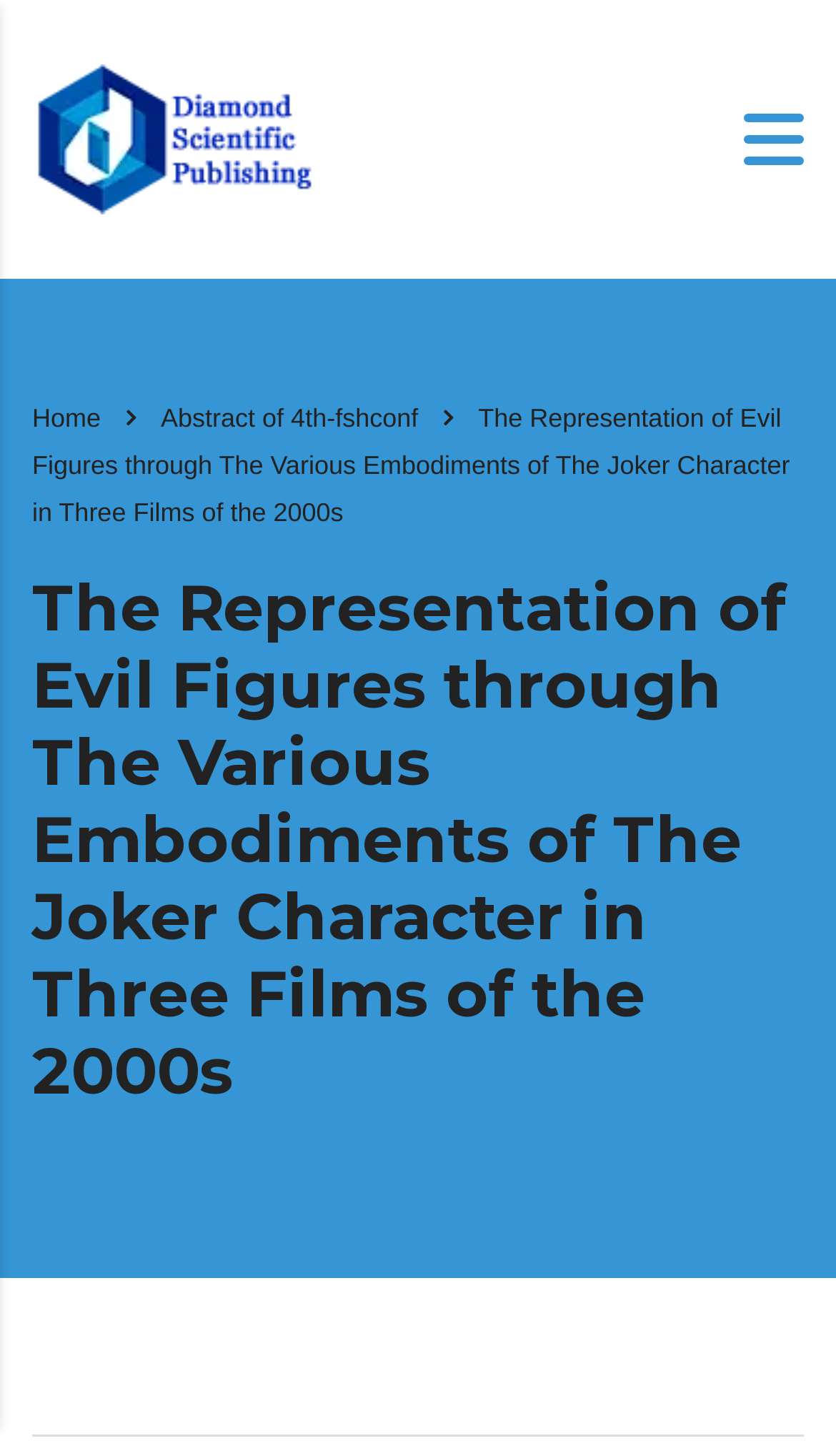Please extract and provide the main headline of the webpage.

The Representation of Evil Figures through The Various Embodiments of The Joker Character in Three Films of the 2000s